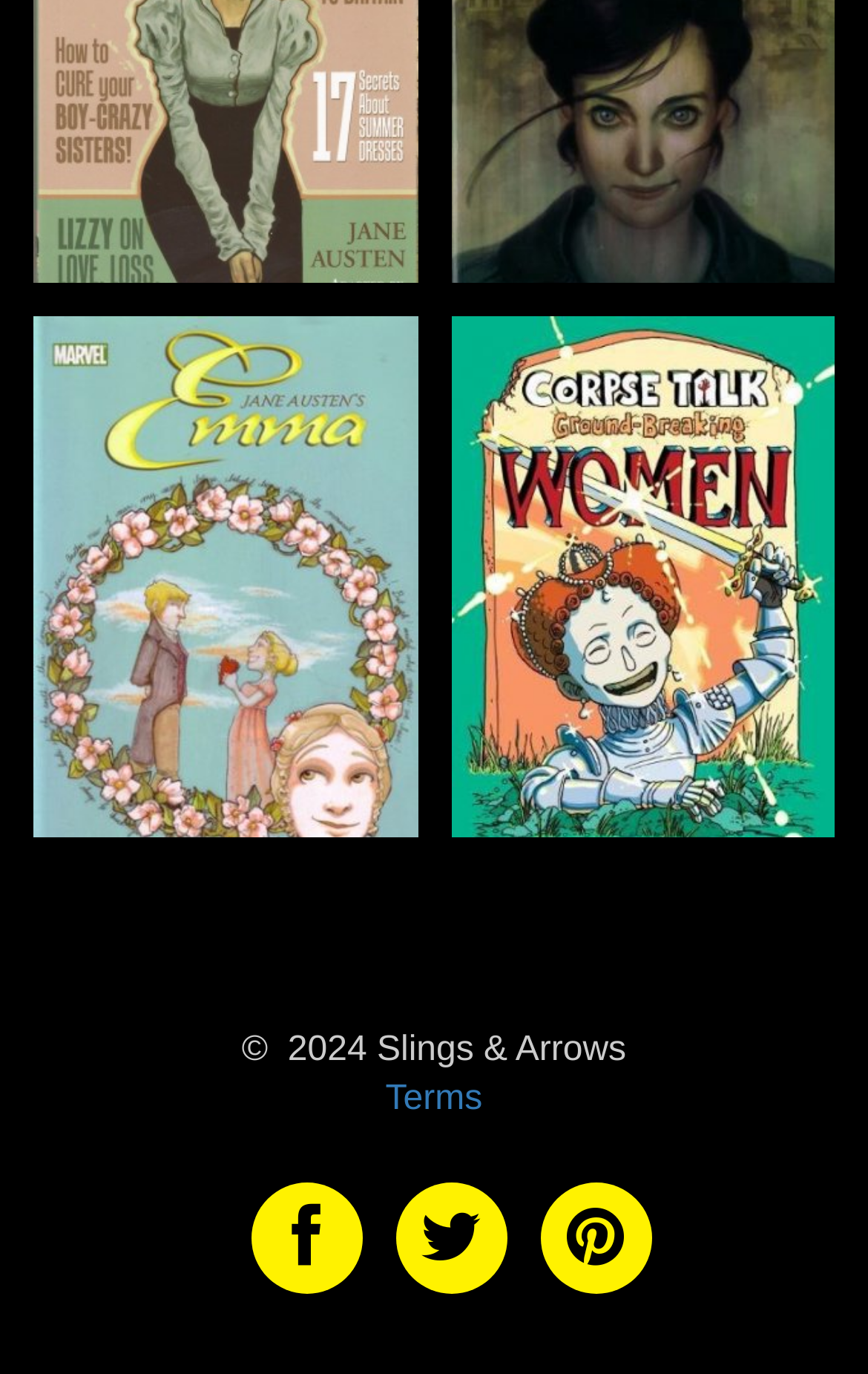How many links are present on the webpage?
Could you give a comprehensive explanation in response to this question?

By carefully examining the webpage, I counted a total of six links: two links for the book covers, one link for 'Terms', and three links for the social media platforms.